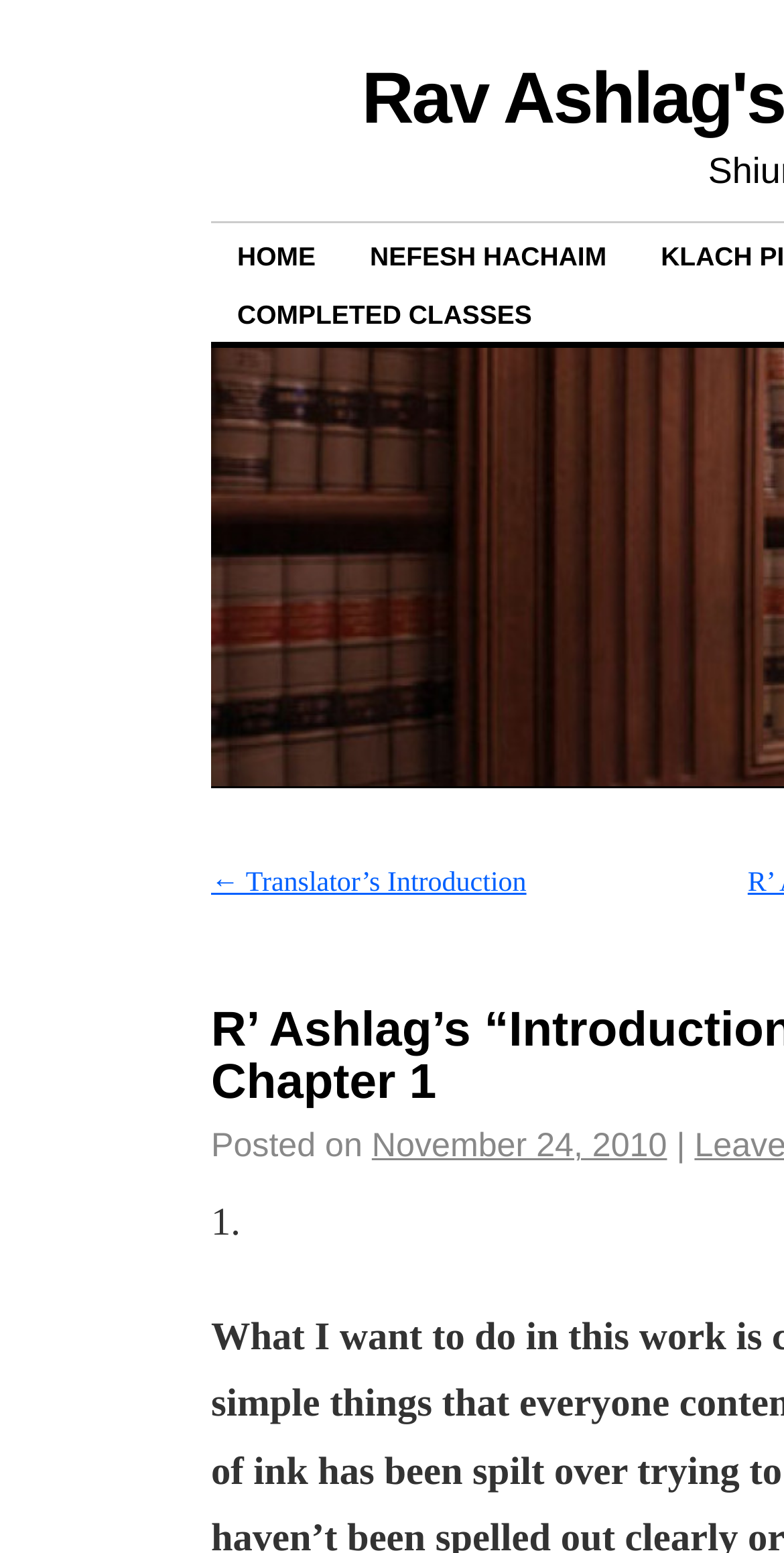Using the information from the screenshot, answer the following question thoroughly:
What is the first sentence of the article?

I found the first sentence of the article by looking at the text '1.' which is located below the 'Posted on' text, and then reading the sentence that starts with '1.'.